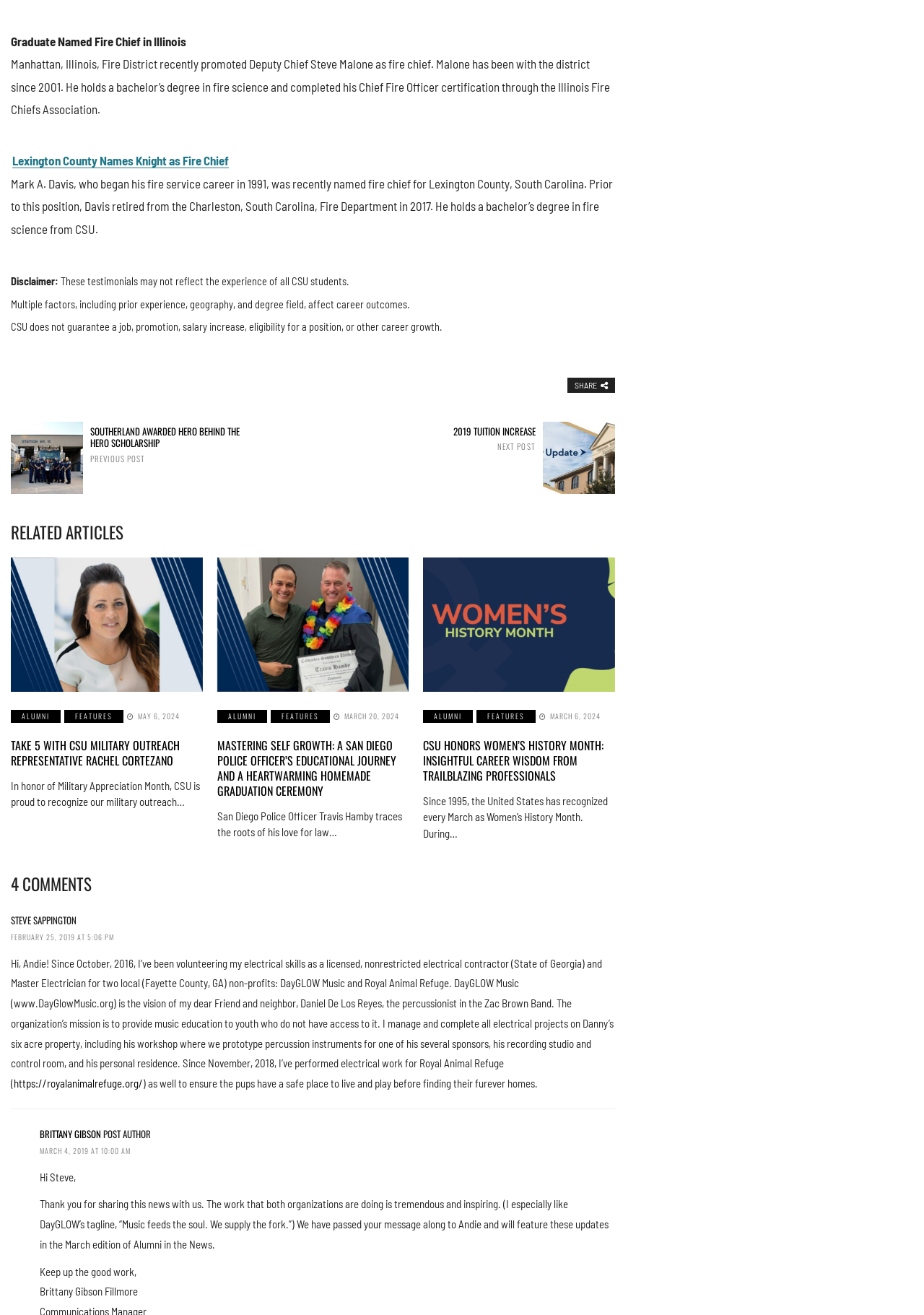How many comments are there on this webpage?
Look at the image and respond with a one-word or short-phrase answer.

4